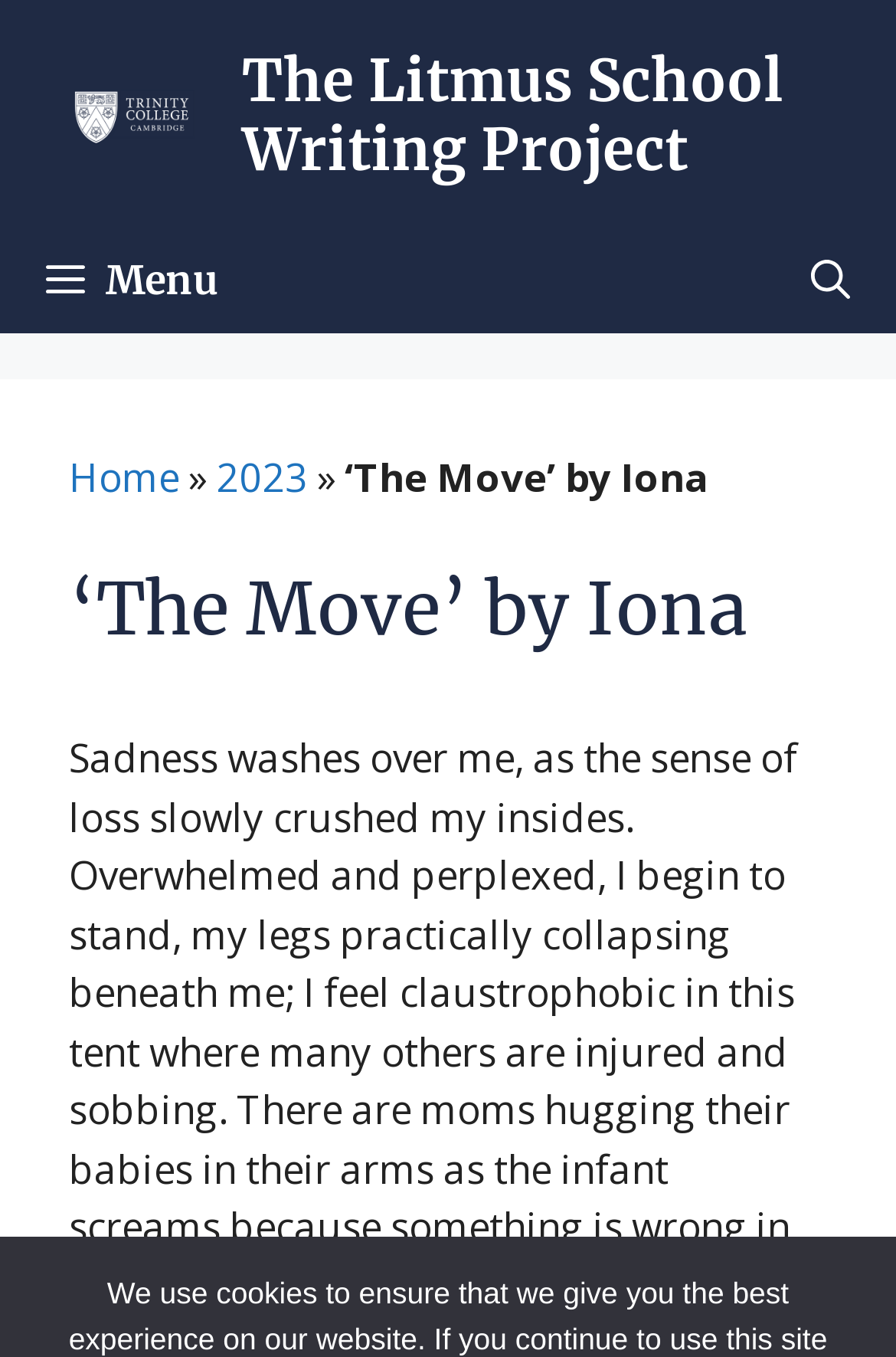What is the name of the writing project?
Deliver a detailed and extensive answer to the question.

I found the answer by looking at the banner element at the top of the page, which contains a link with the text 'The Litmus School Writing Project'. This suggests that the writing project being referred to is indeed 'The Litmus School Writing Project'.